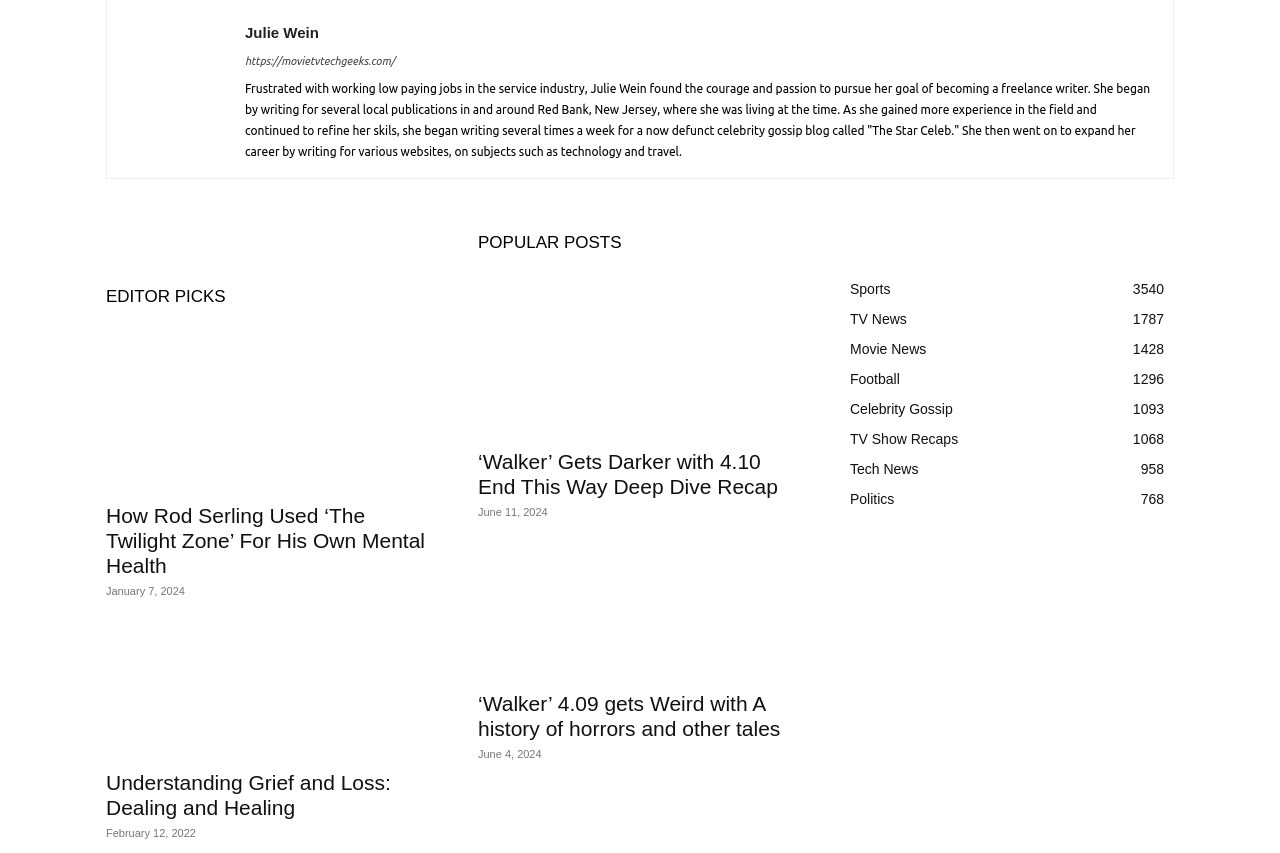Please find the bounding box for the UI element described by: "Sports3540".

[0.664, 0.329, 0.696, 0.348]